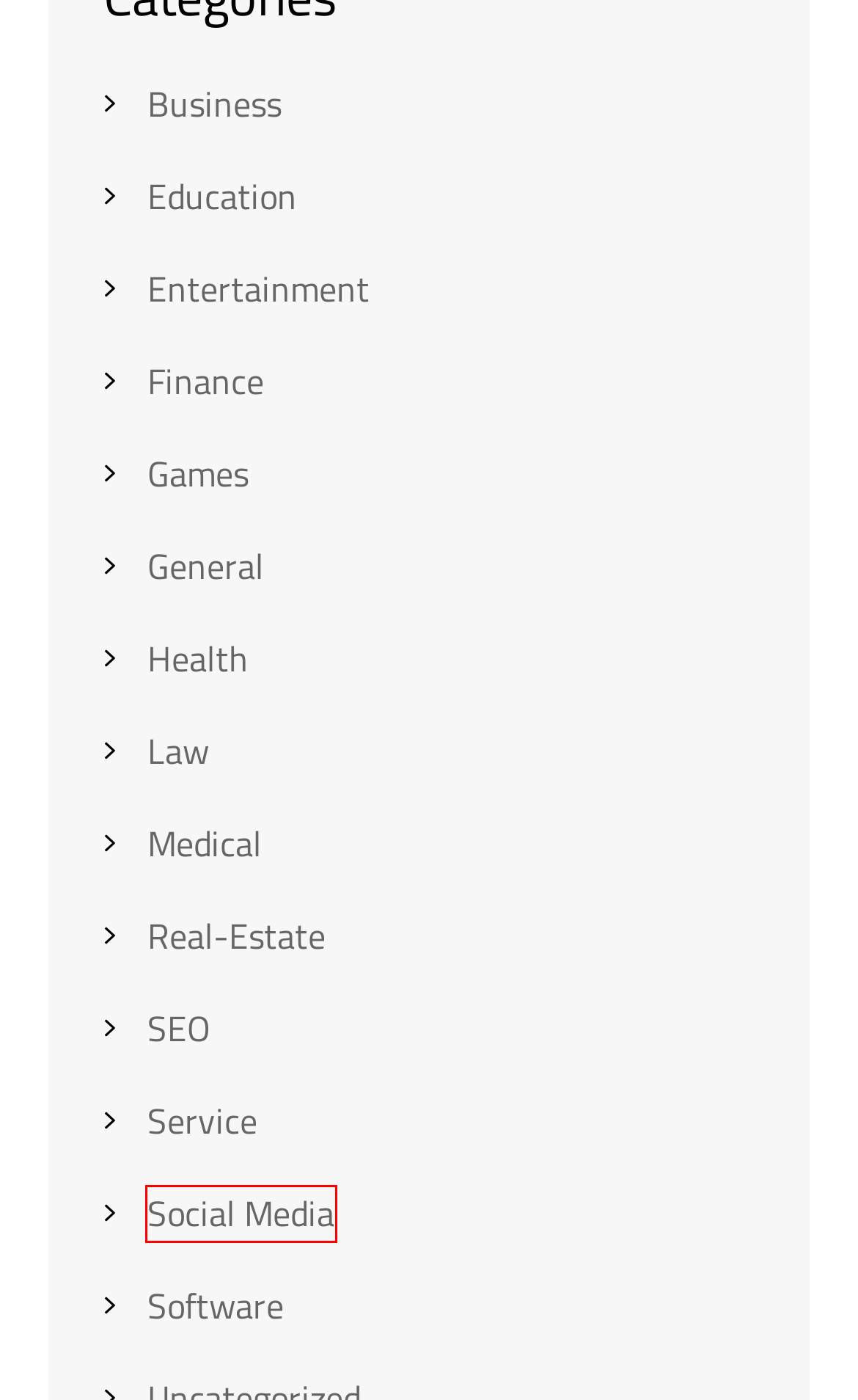Review the screenshot of a webpage that includes a red bounding box. Choose the most suitable webpage description that matches the new webpage after clicking the element within the red bounding box. Here are the candidates:
A. Social Media – Dunces
B. General – Dunces
C. Law – Dunces
D. Education – Dunces
E. Health – Dunces
F. Real-Estate – Dunces
G. Finance – Dunces
H. Software – Dunces

A